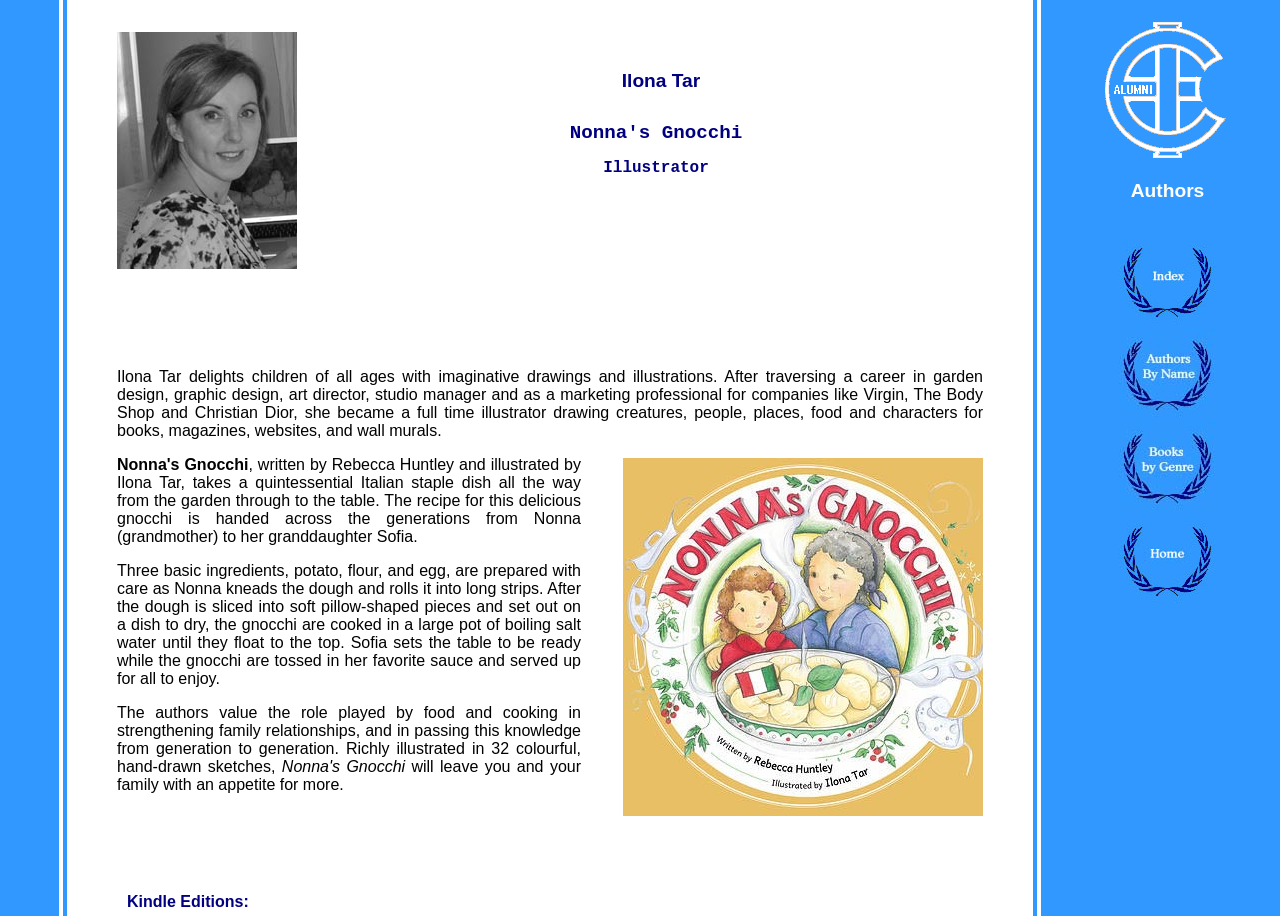Elaborate on the different components and information displayed on the webpage.

This webpage is about International School of Geneva Alumni Authors, specifically featuring Ilona Tar, an illustrator. At the top left, there is a small image of Ilona Tar, accompanied by her name in text. Below her name, there is a brief description of her profession as an illustrator. 

To the right of Ilona Tar's image, there is a longer text that describes her background, including her career transition from garden design, graphic design, and marketing to becoming a full-time illustrator. 

Below this text, there is a description of a book, "Gnocchi", written by Rebecca Huntley and illustrated by Ilona Tar. The text explains the story of the book, which revolves around a grandmother teaching her granddaughter how to make gnocchi. The description is divided into three paragraphs, each detailing a different part of the story. 

On the right side of the page, there are several links, including one labeled "Authors" and four others with no text. Above these links, there is a heading that reads "Authors". At the very bottom of the page, there is a text that reads "Kindle Editions:".